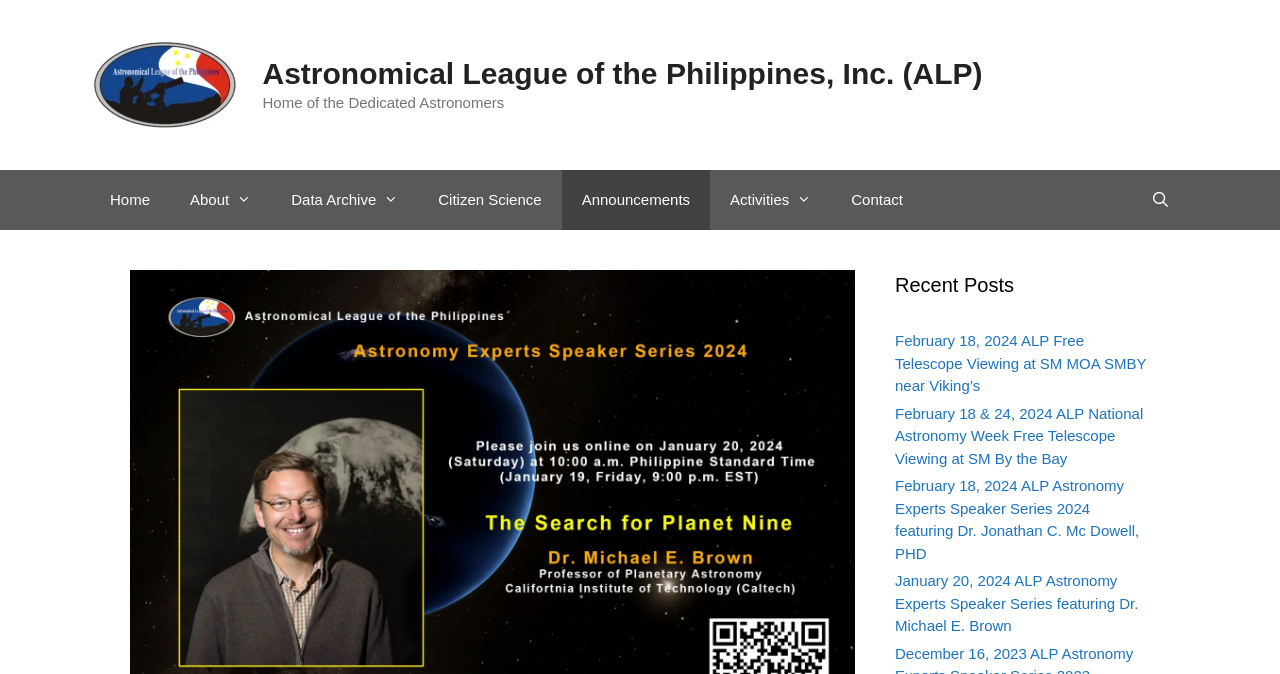What is the organization's name?
Could you give a comprehensive explanation in response to this question?

I found the organization's name in the banner section, which is 'Astronomical League of the Philippines, Inc. (ALP)', and it is also mentioned in the site's description.